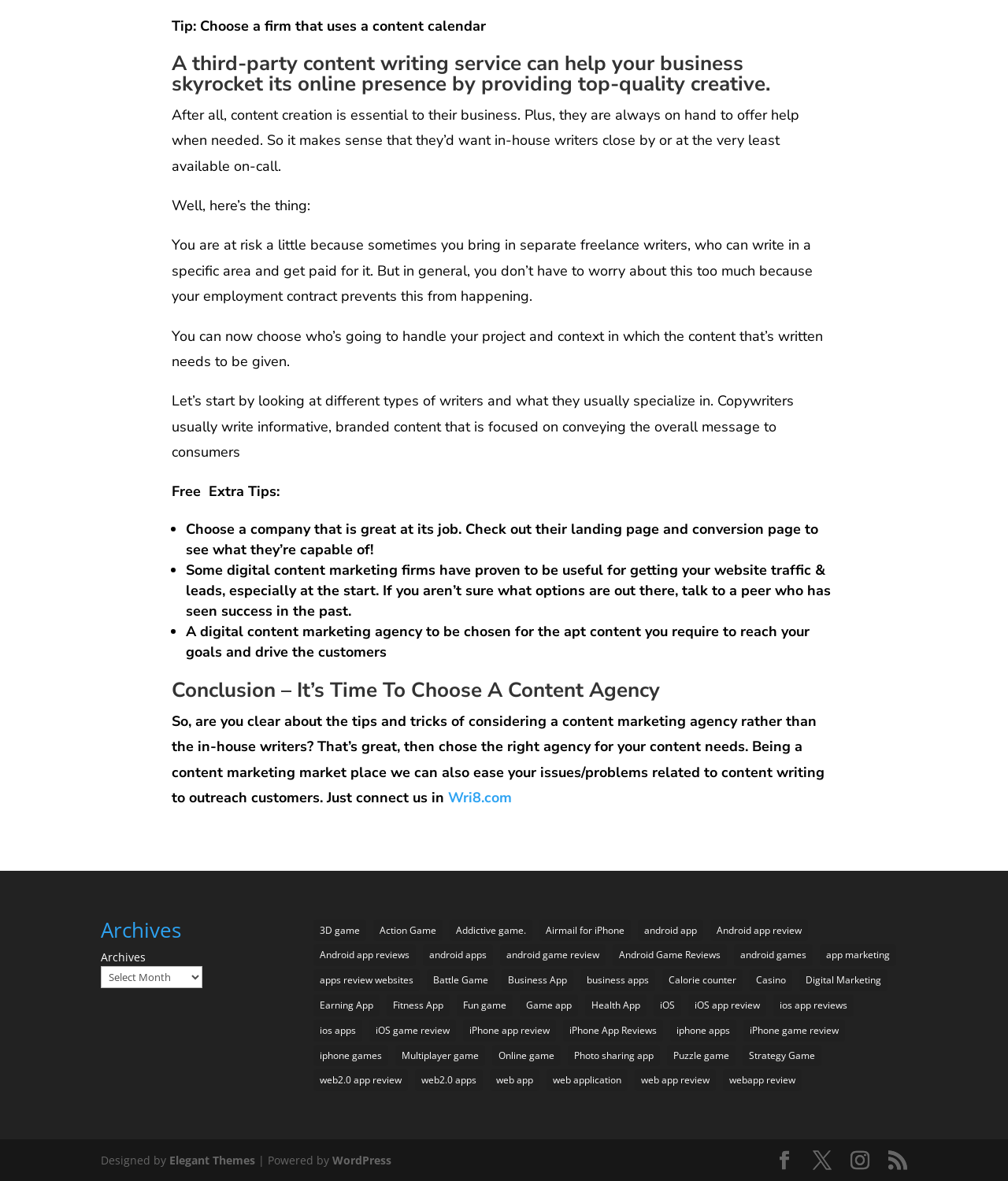Please identify the bounding box coordinates of the region to click in order to complete the given instruction: "Read more about 'Digital Marketing'". The coordinates should be four float numbers between 0 and 1, i.e., [left, top, right, bottom].

[0.793, 0.821, 0.881, 0.839]